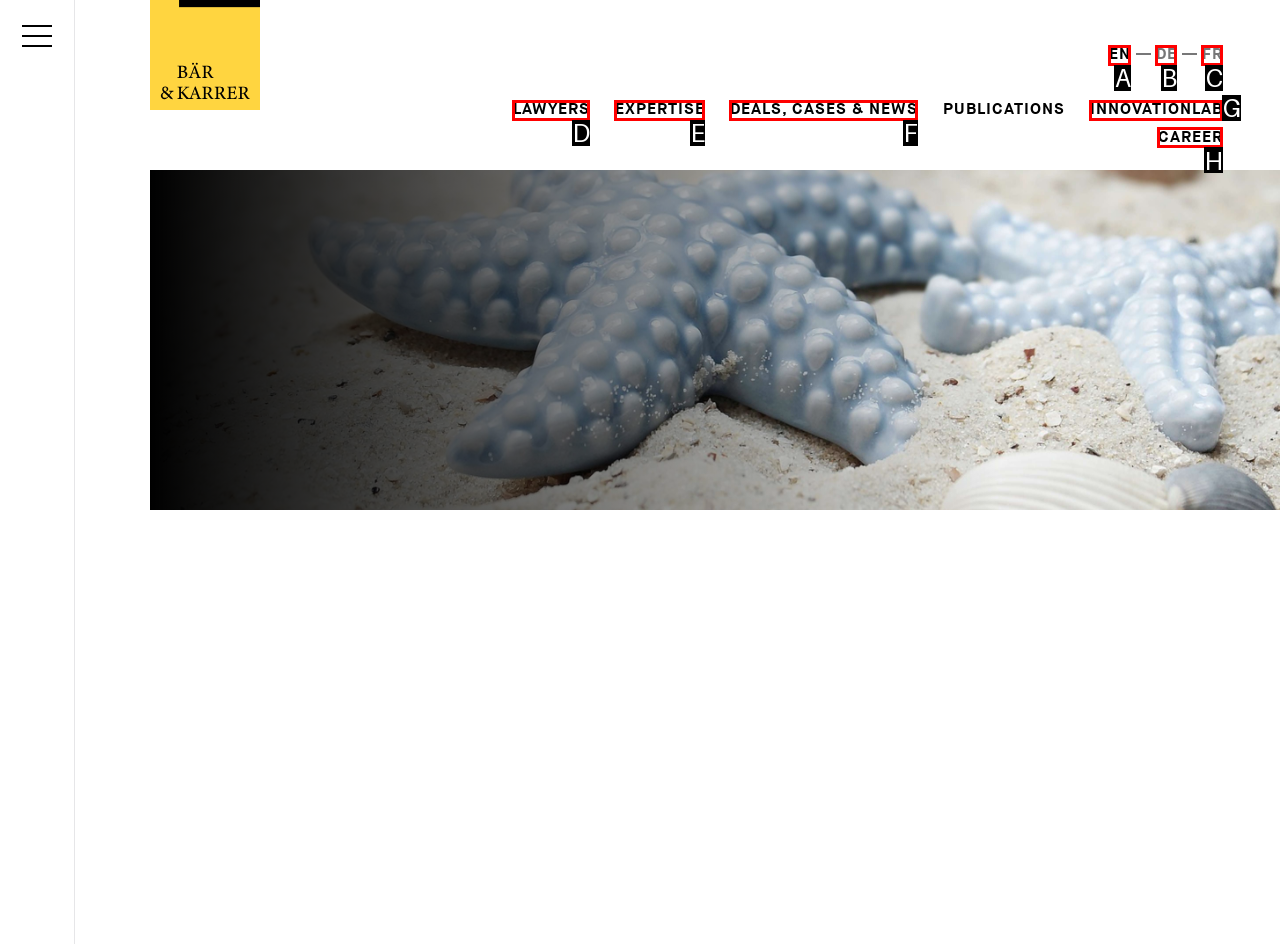Match the following description to a UI element: Expertise
Provide the letter of the matching option directly.

E